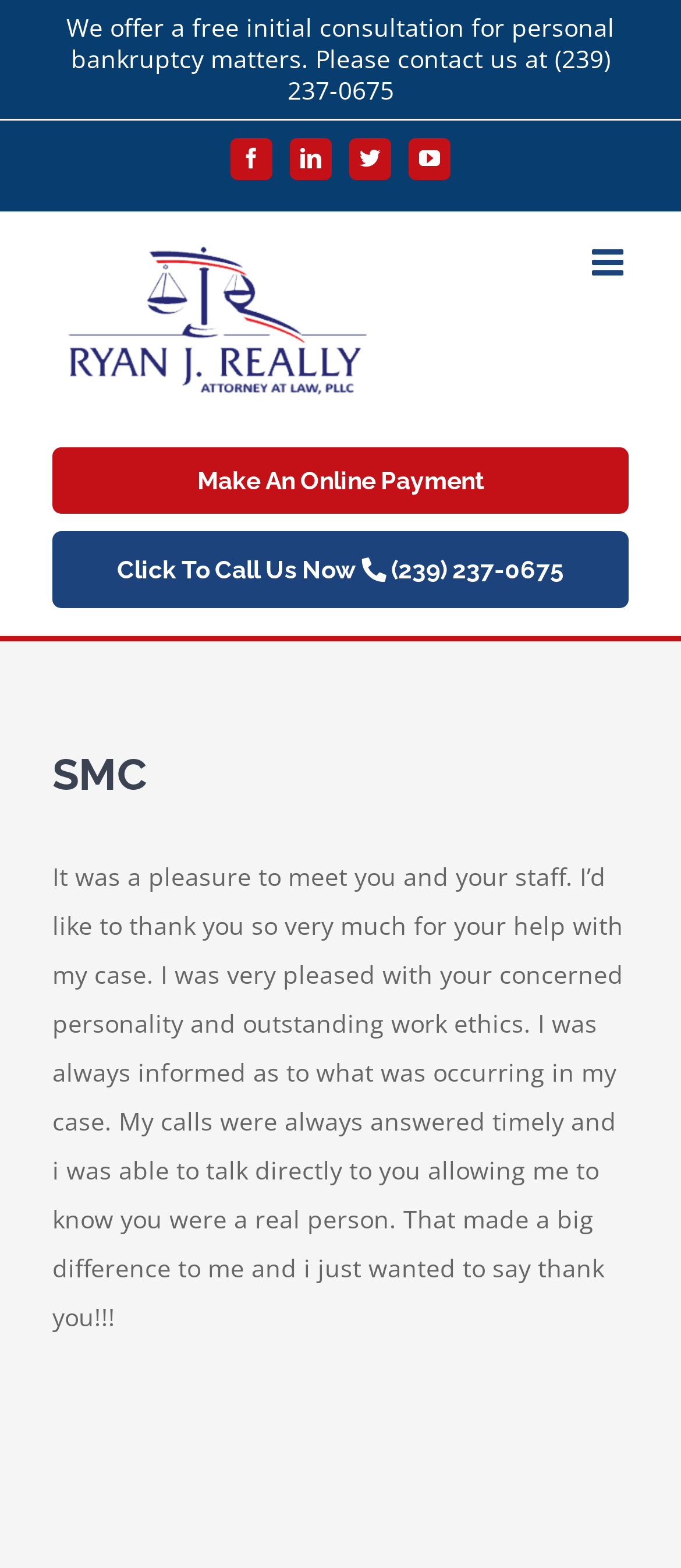Please identify the bounding box coordinates of where to click in order to follow the instruction: "Call the office".

[0.422, 0.027, 0.896, 0.068]